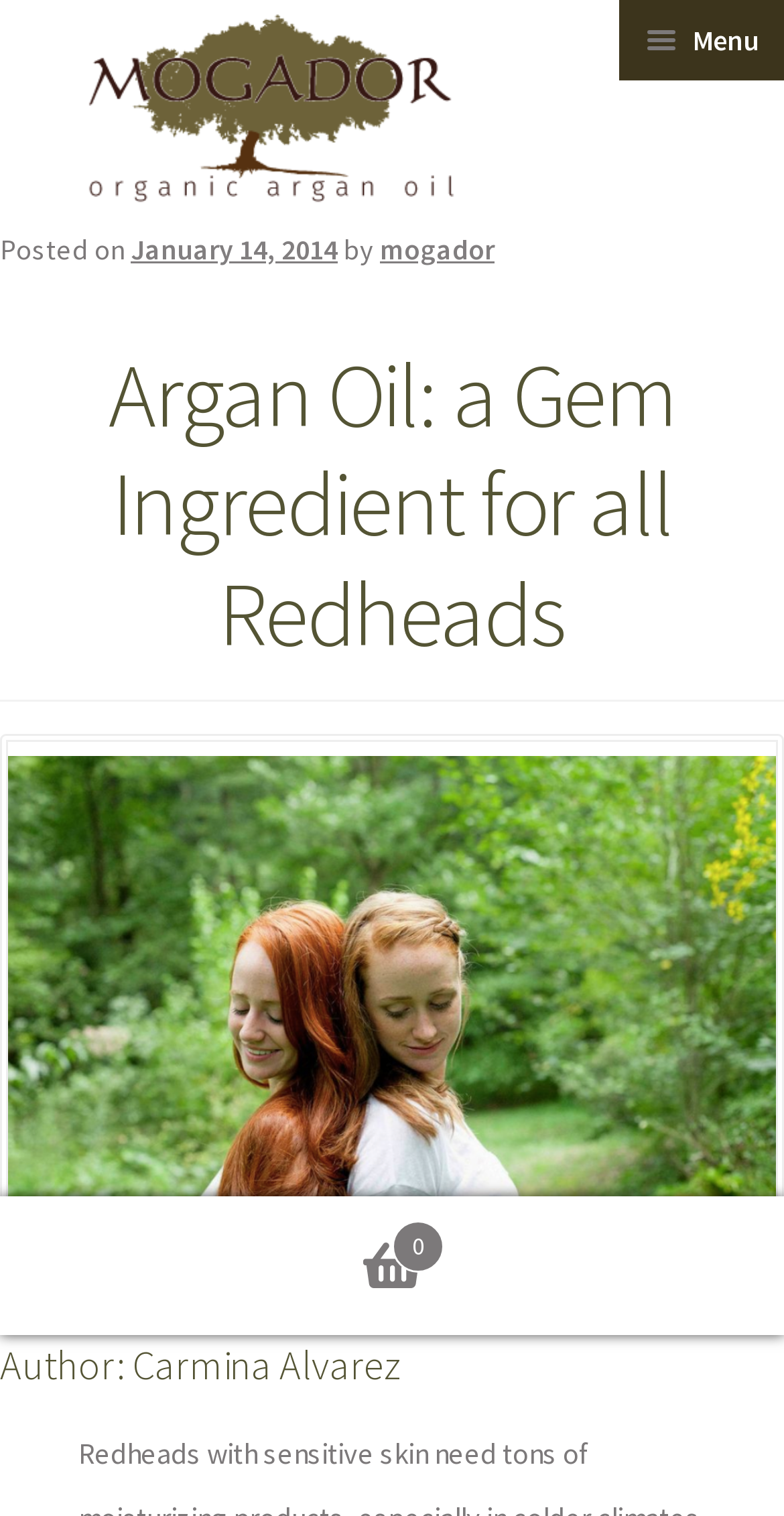Please analyze the image and provide a thorough answer to the question:
What is the date of the article about argan oil?

The date of the article can be found by looking at the section above the main heading, where it says 'Posted on January 14, 2014'.